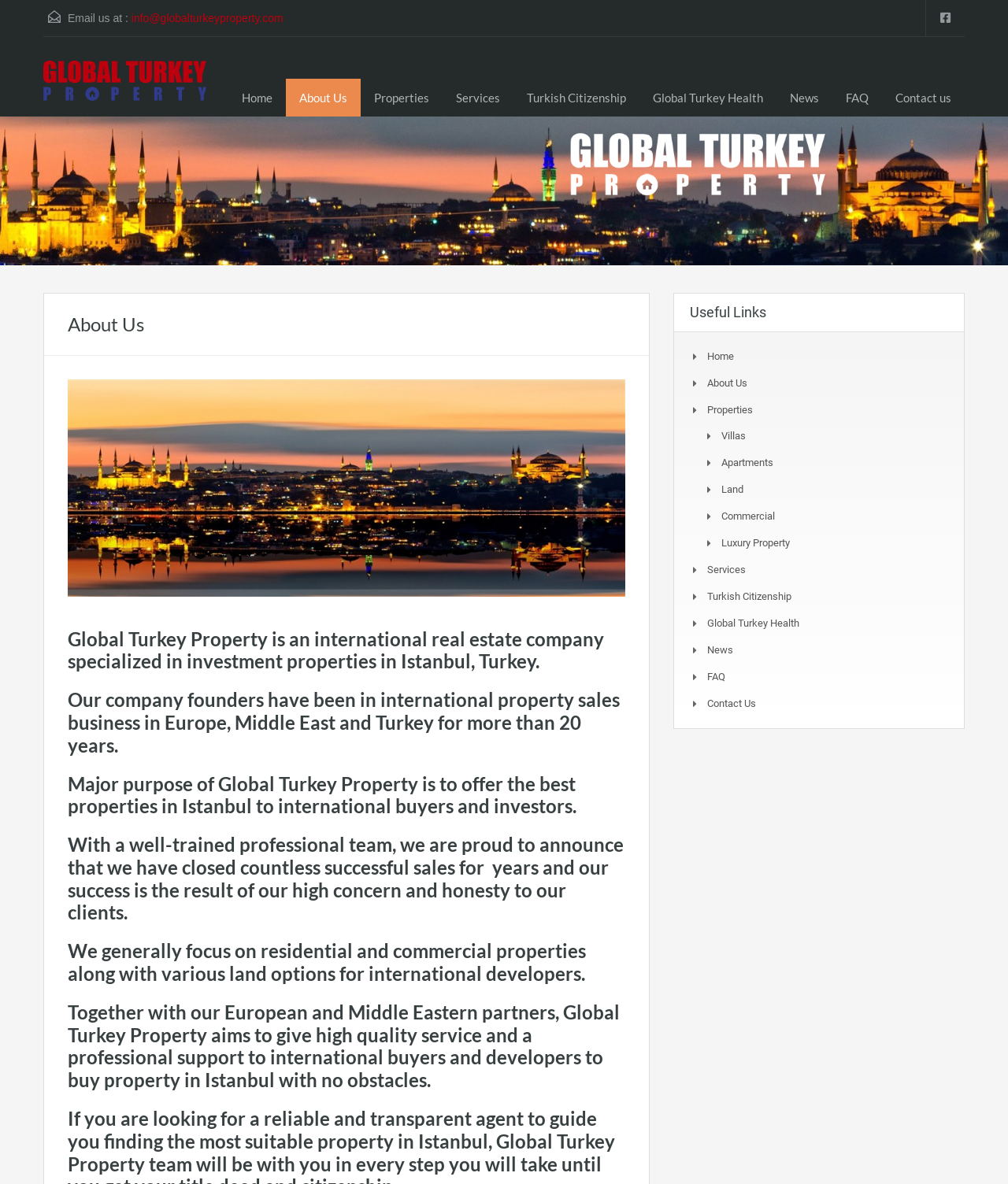How many years of experience do the company founders have?
Answer the question with just one word or phrase using the image.

More than 20 years